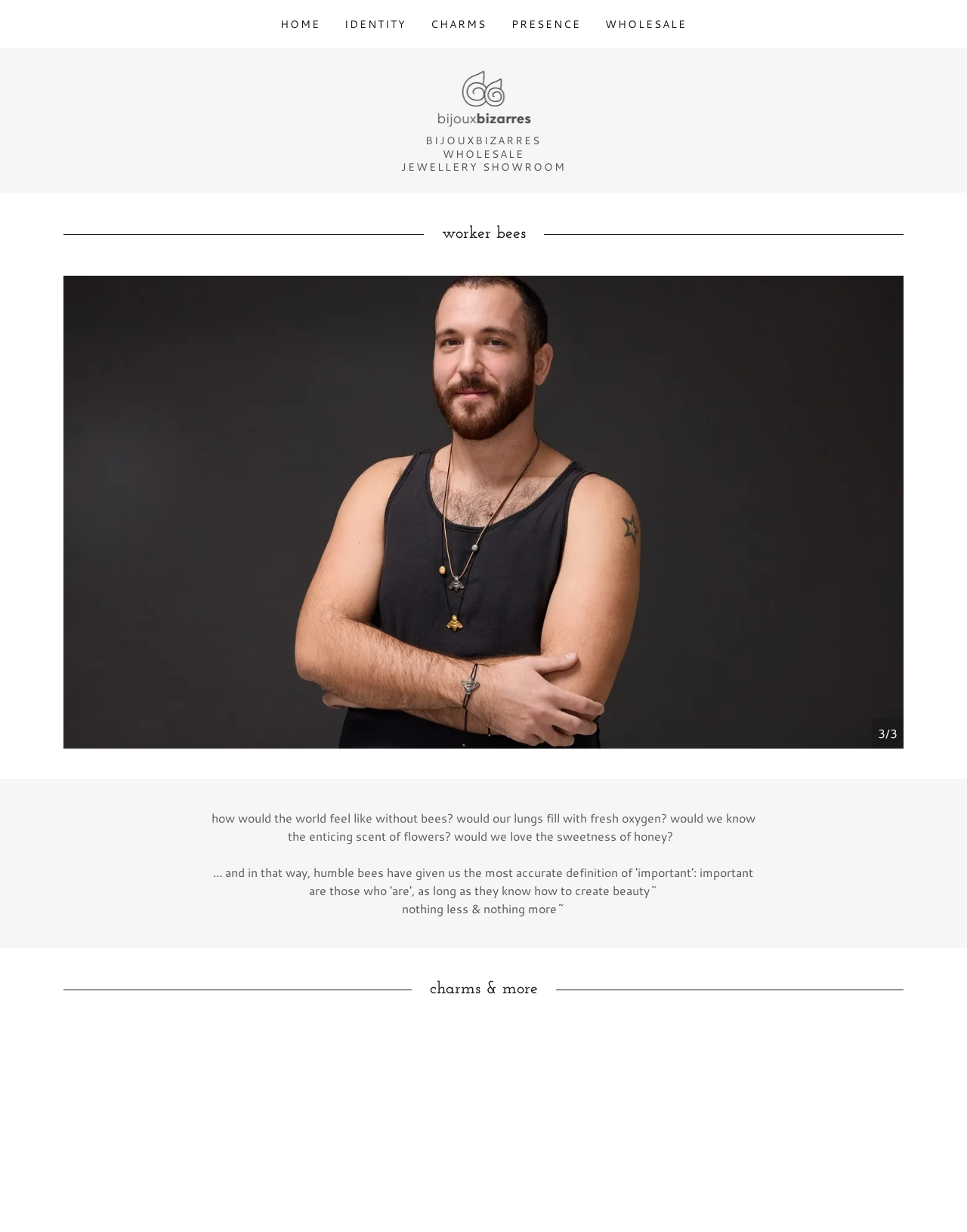Respond with a single word or phrase:
How many navigation links are there?

5